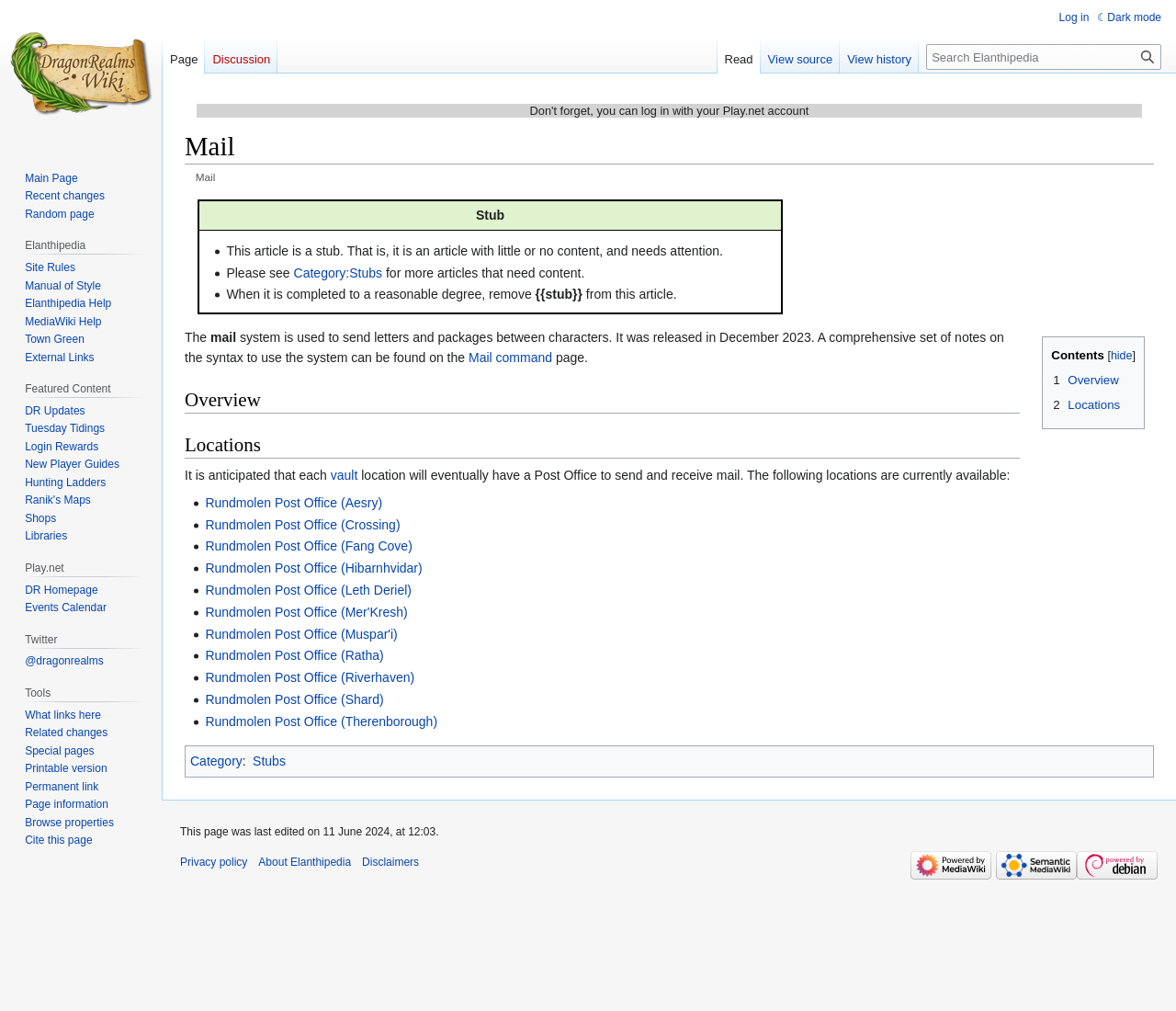Could you locate the bounding box coordinates for the section that should be clicked to accomplish this task: "Check the mail command page".

[0.398, 0.347, 0.47, 0.361]